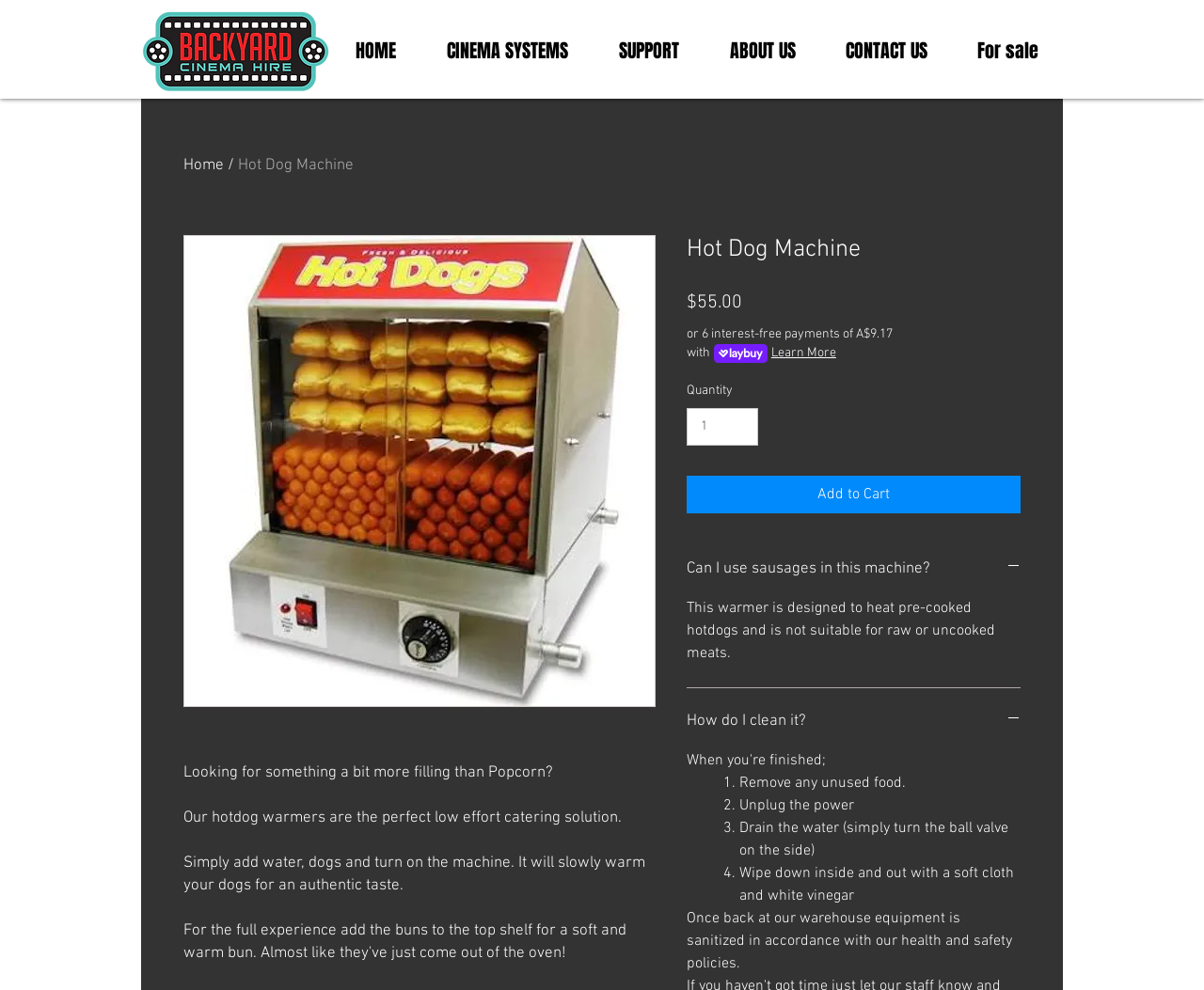With reference to the image, please provide a detailed answer to the following question: What is the product being sold?

Based on the webpage, I can see that the product being sold is a hot dog machine, which is a catering solution that can warm hot dogs. The product is described in detail on the webpage, including its features and price.